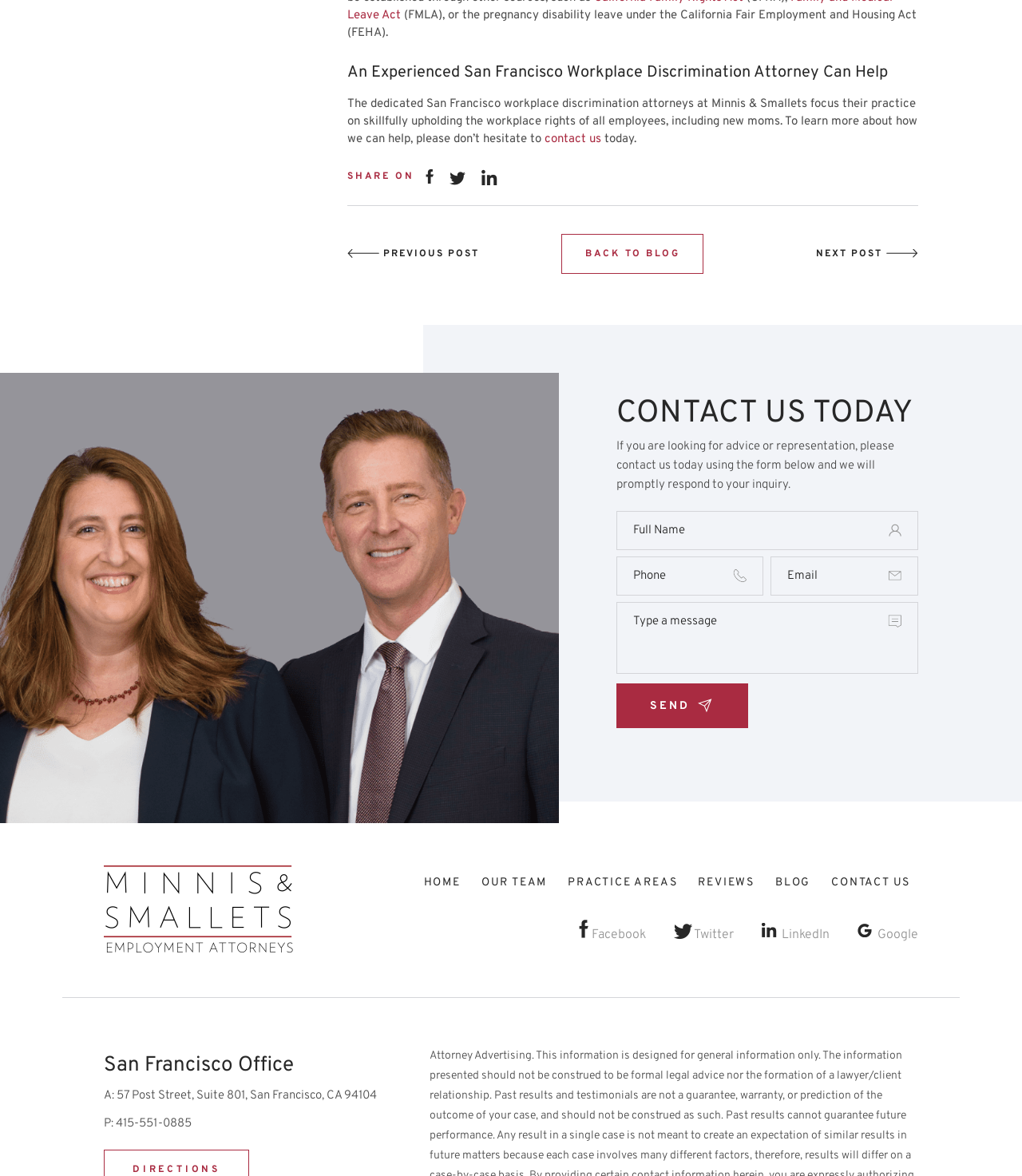Please find the bounding box coordinates of the element that must be clicked to perform the given instruction: "go back to blog". The coordinates should be four float numbers from 0 to 1, i.e., [left, top, right, bottom].

[0.55, 0.199, 0.689, 0.233]